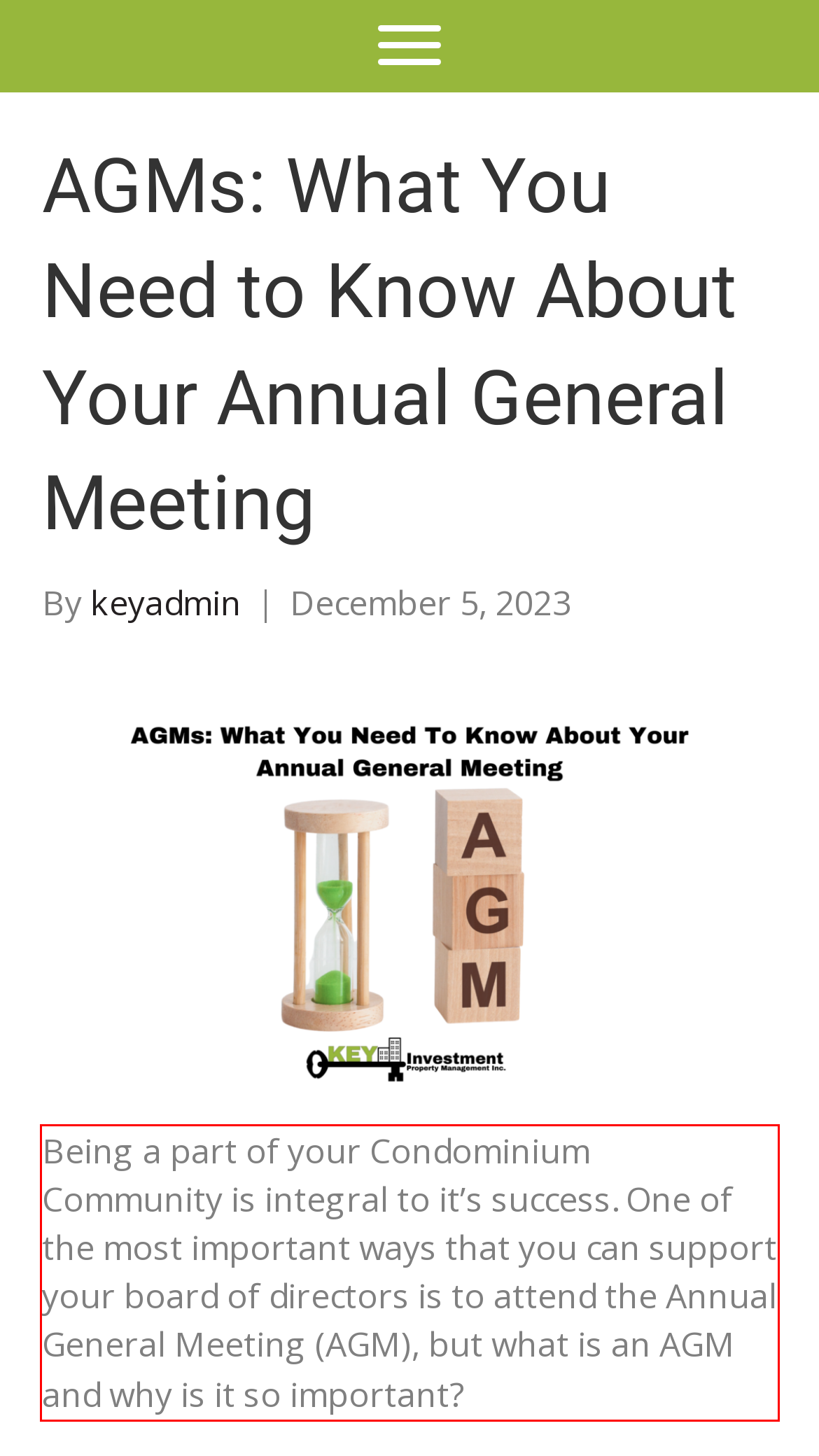Given the screenshot of a webpage, identify the red rectangle bounding box and recognize the text content inside it, generating the extracted text.

Being a part of your Condominium Community is integral to it’s success. One of the most important ways that you can support your board of directors is to attend the Annual General Meeting (AGM), but what is an AGM and why is it so important?